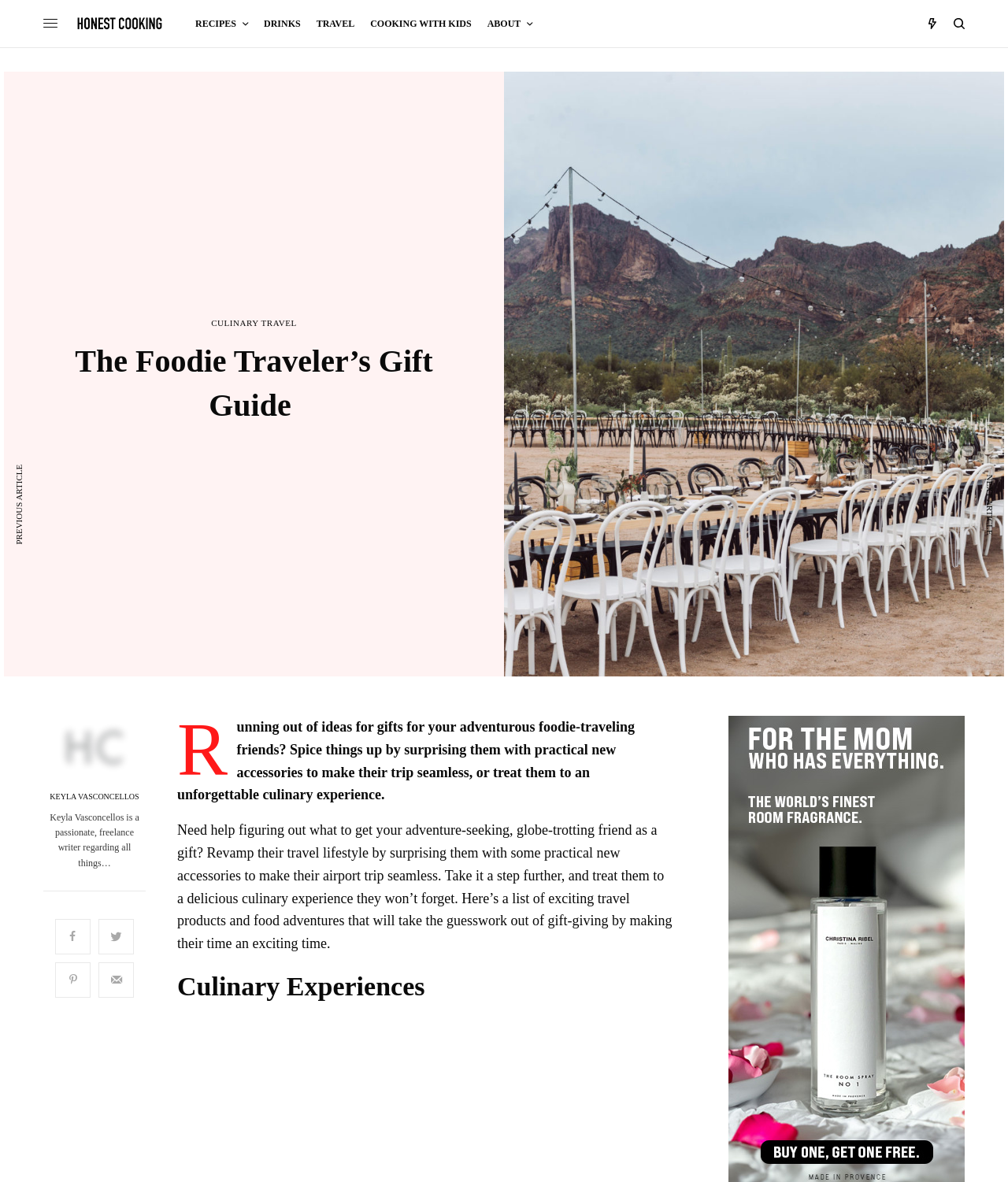Answer the question below using just one word or a short phrase: 
What type of gifts are suggested for friends?

Foodie-traveling gifts